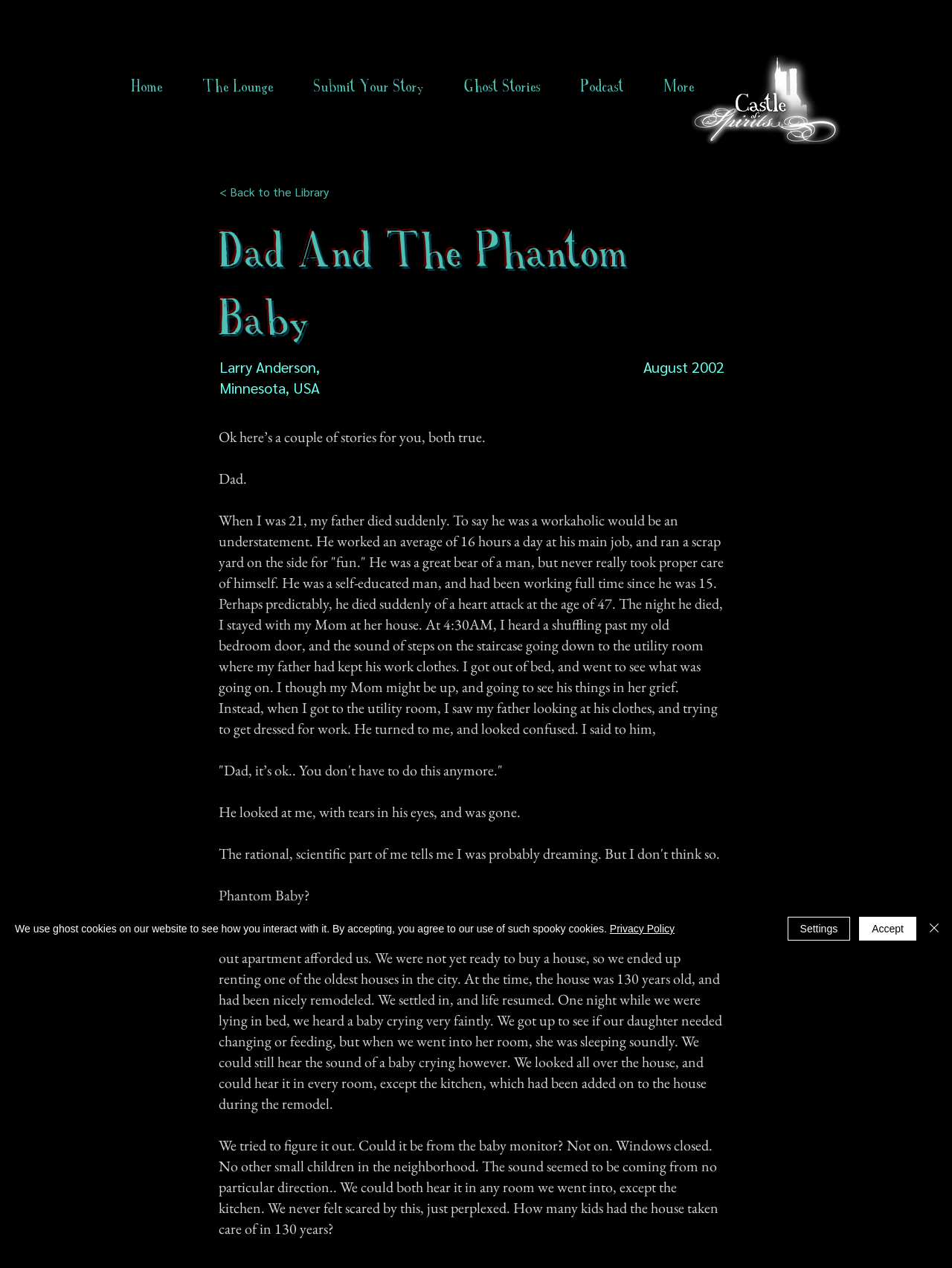What is the name of the website?
Refer to the image and provide a detailed answer to the question.

The logo at the top of the webpage features the glowing silhouette of a castle, and the text 'Logo for the real ghost stories website Castle of Spirits' is associated with it, indicating that the name of the website is Castle of Spirits.